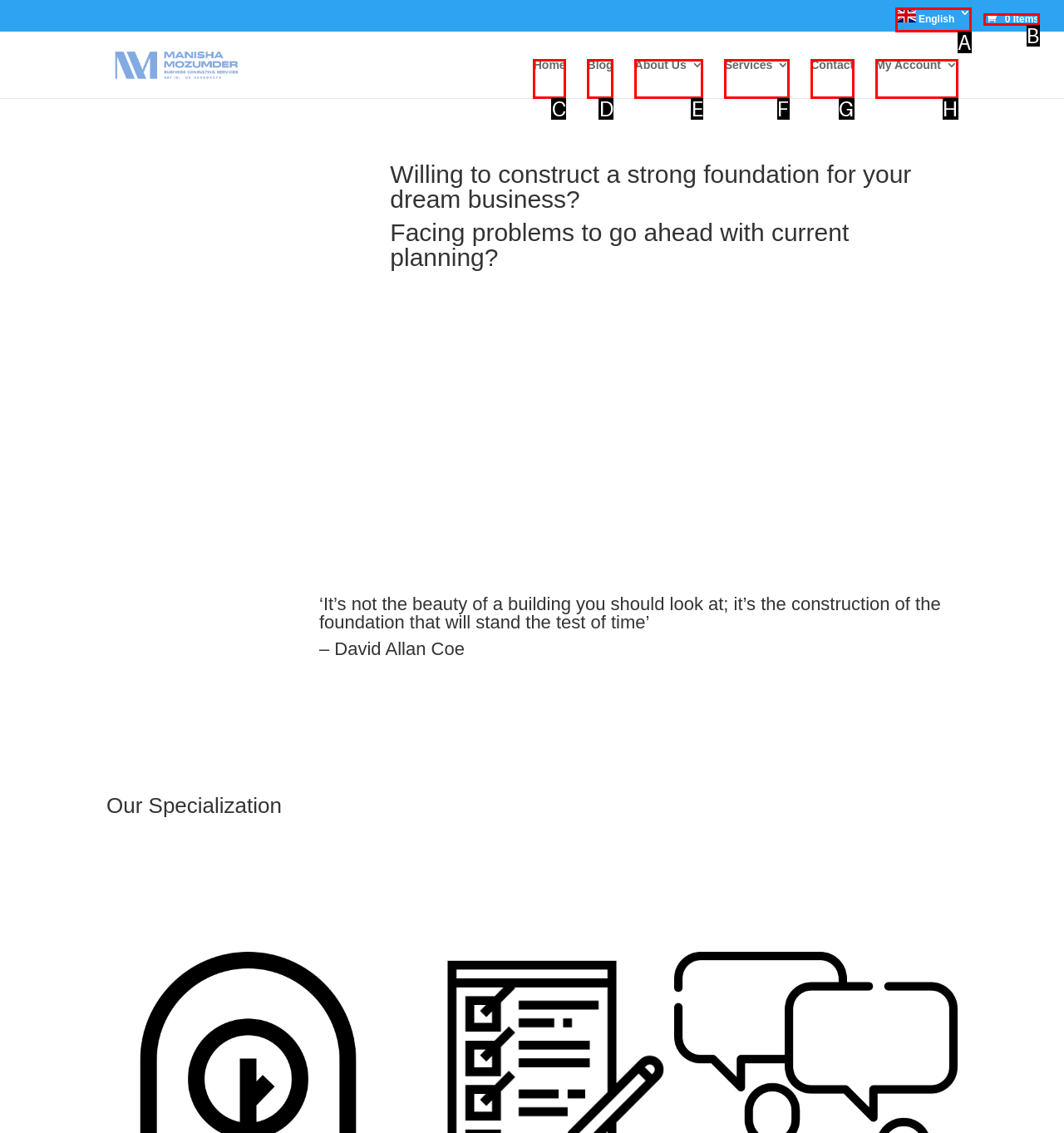Please provide the letter of the UI element that best fits the following description: My Account
Respond with the letter from the given choices only.

H